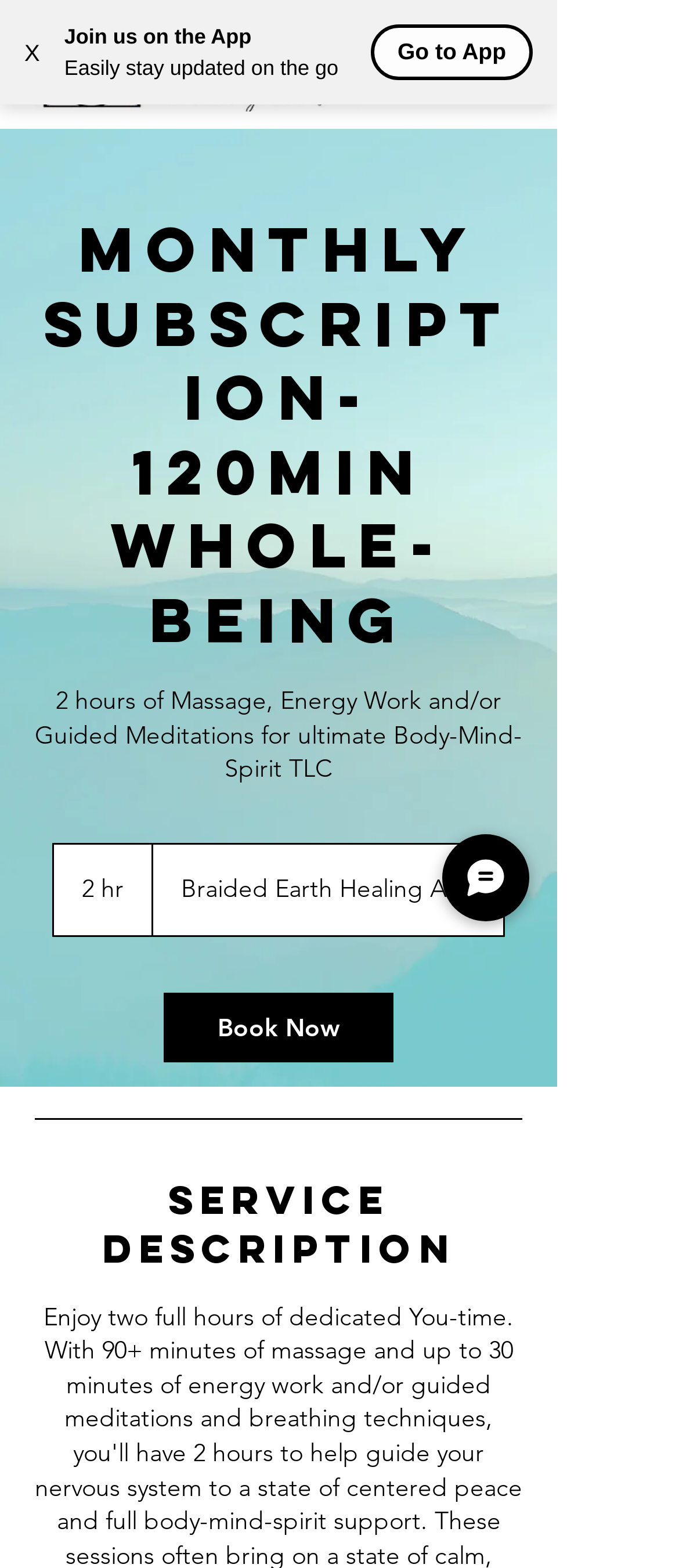Find the headline of the webpage and generate its text content.

MONTHLY SUBSCRIPTION- 120min Whole-Being